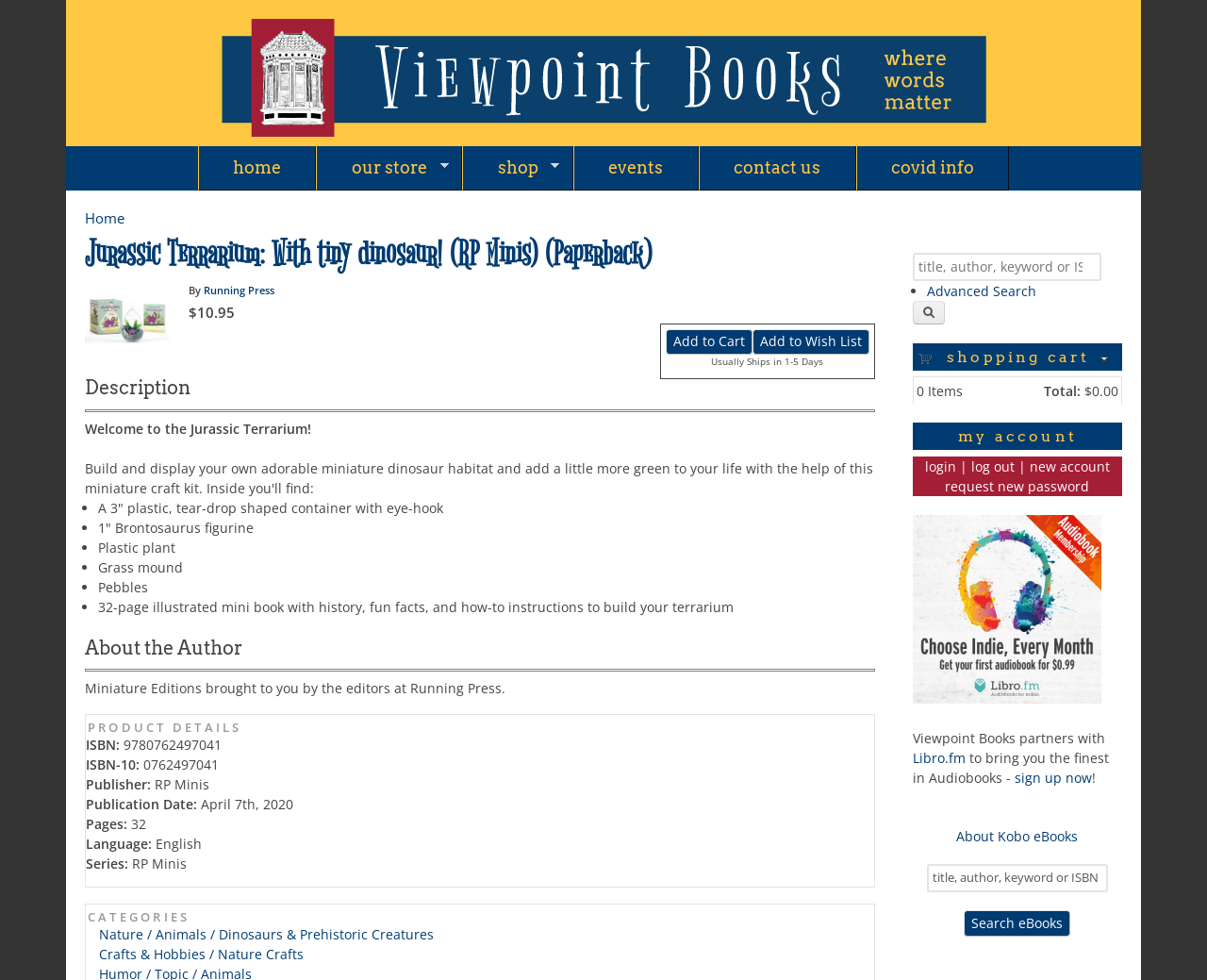Identify the bounding box coordinates of the section to be clicked to complete the task described by the following instruction: "View the product details". The coordinates should be four float numbers between 0 and 1, formatted as [left, top, right, bottom].

[0.07, 0.24, 0.725, 0.278]